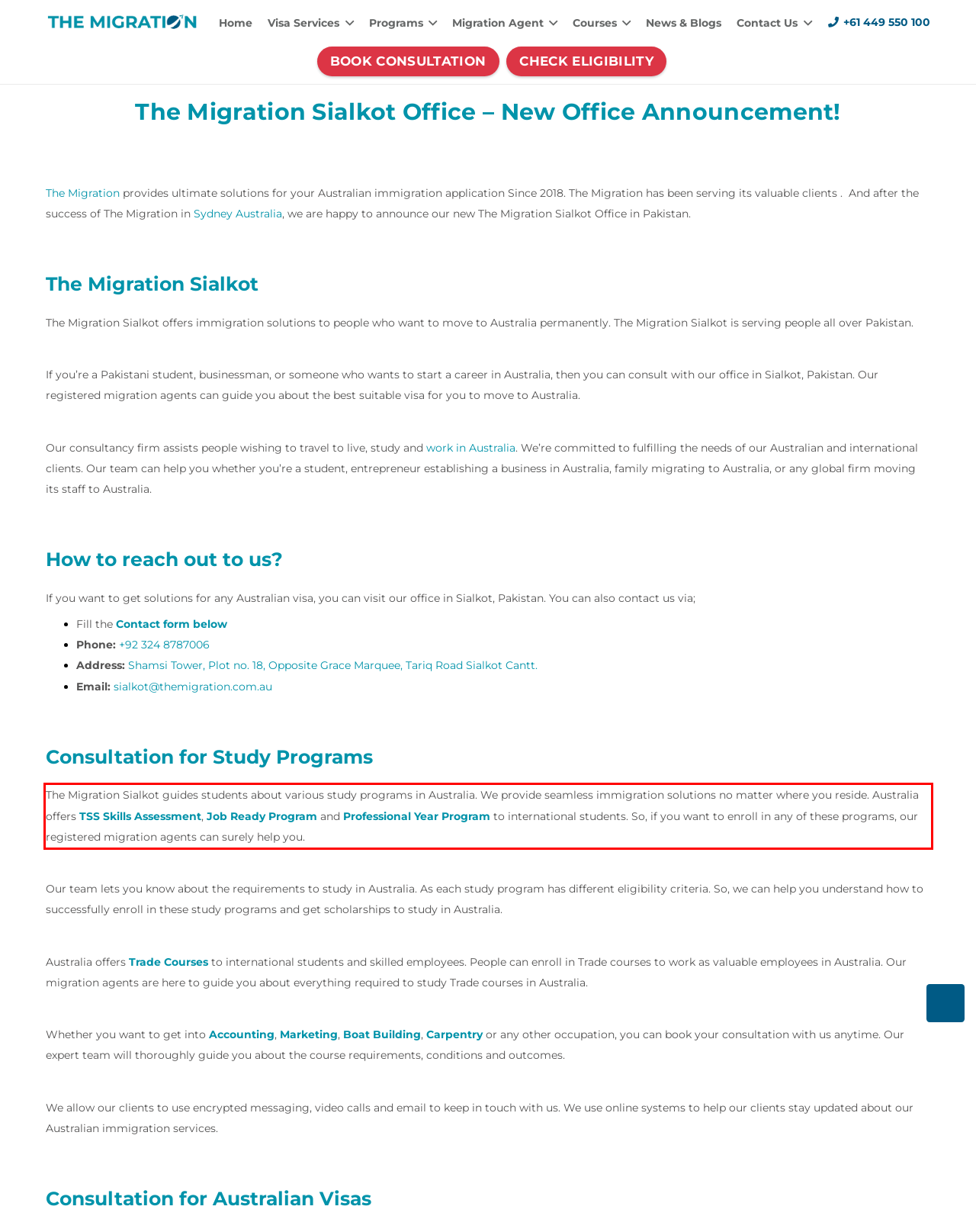Please perform OCR on the text within the red rectangle in the webpage screenshot and return the text content.

The Migration Sialkot guides students about various study programs in Australia. We provide seamless immigration solutions no matter where you reside. Australia offers TSS Skills Assessment, Job Ready Program and Professional Year Program to international students. So, if you want to enroll in any of these programs, our registered migration agents can surely help you.